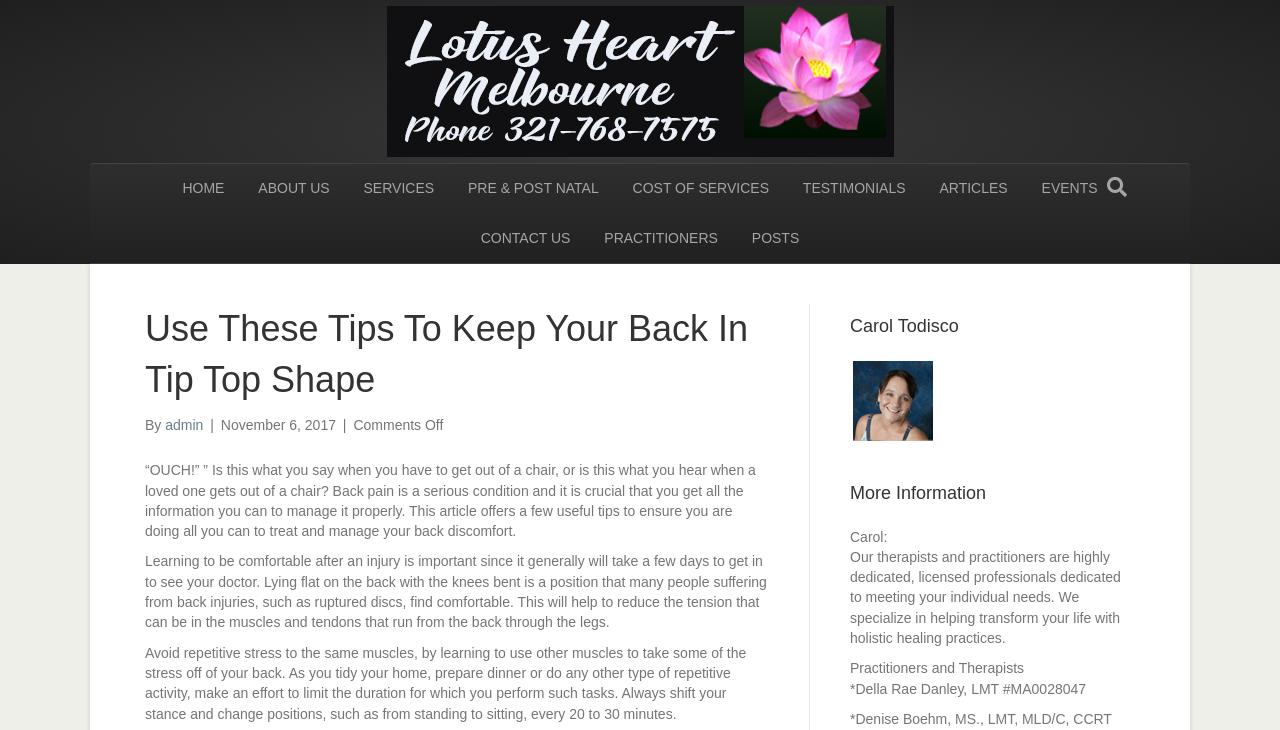Use a single word or phrase to answer the following:
What is the name of the practitioner mentioned in the sidebar?

Carol Todisco